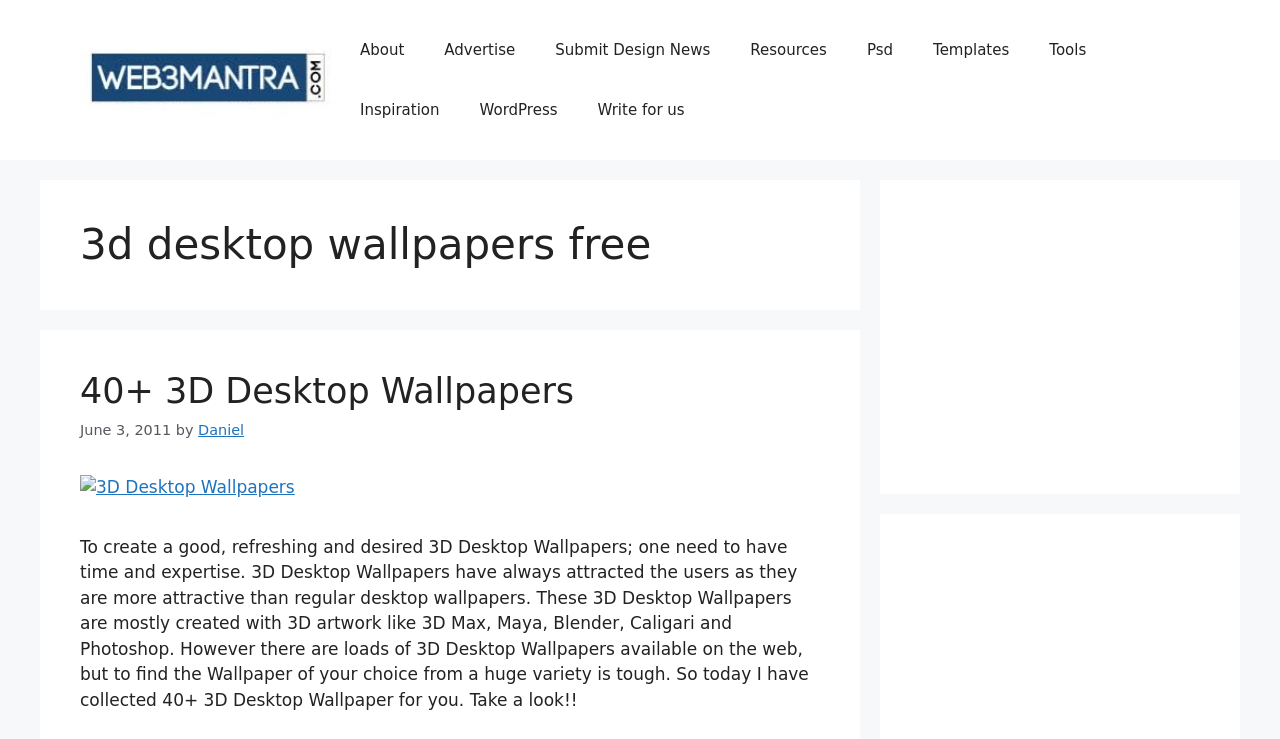Identify and provide the main heading of the webpage.

3d desktop wallpapers free